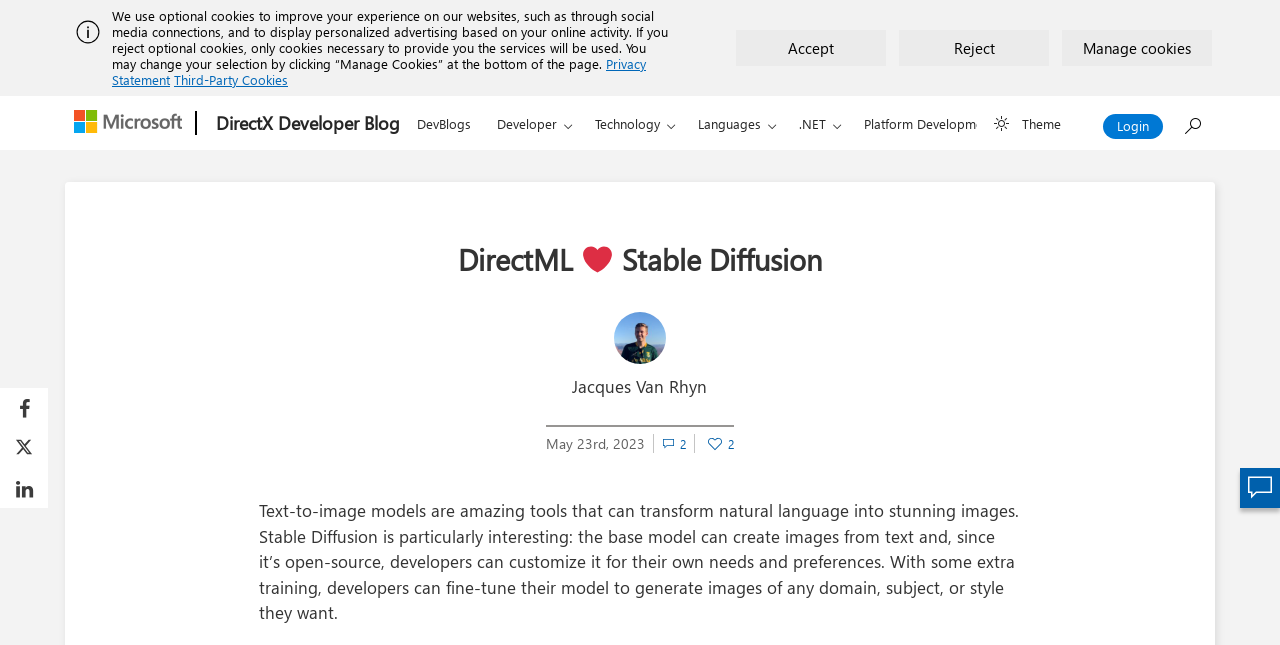Give a short answer using one word or phrase for the question:
What is the topic of this blog post?

Text-to-image models